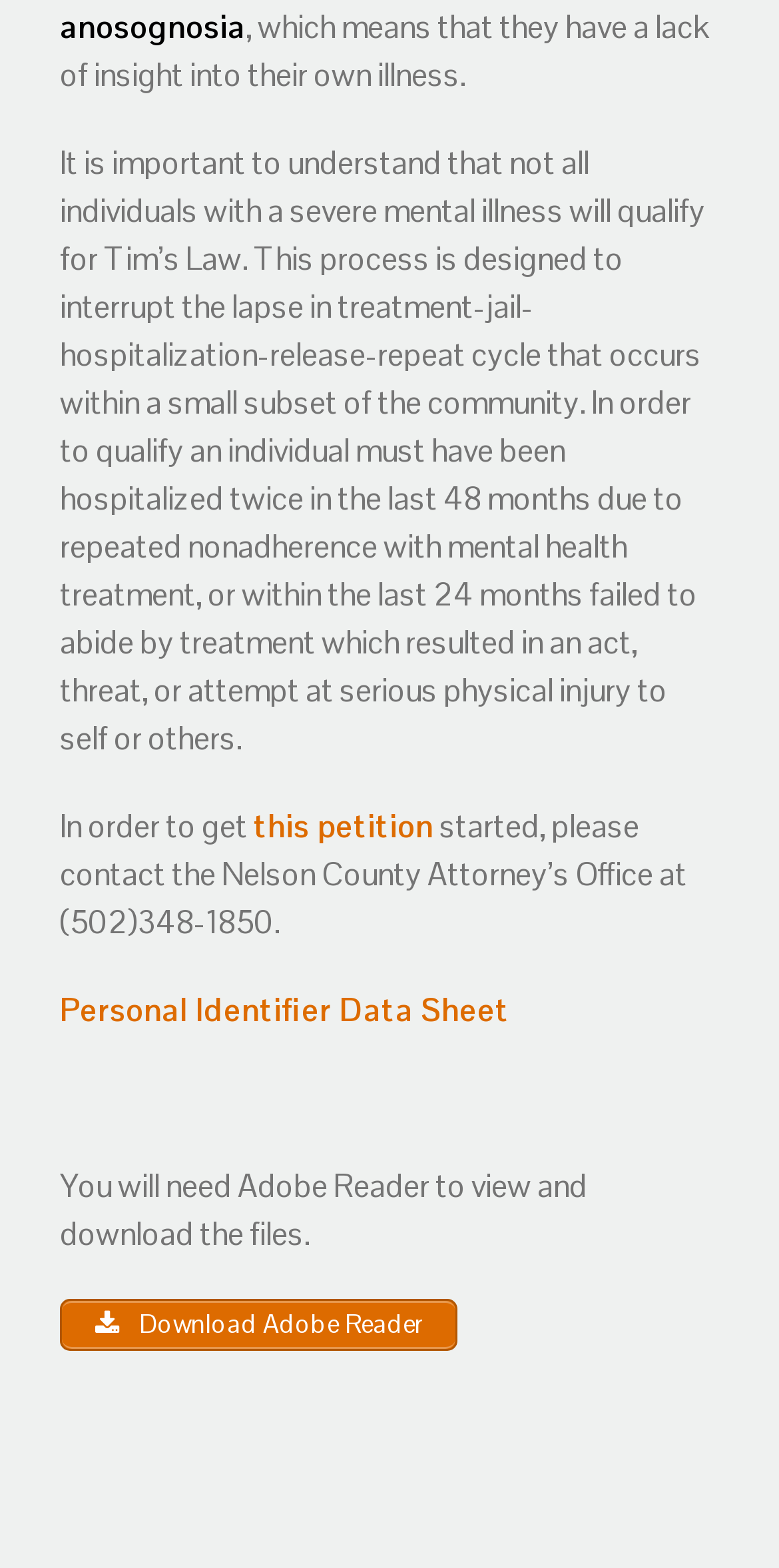From the element description Personal Identifier Data Sheet, predict the bounding box coordinates of the UI element. The coordinates must be specified in the format (top-left x, top-left y, bottom-right x, bottom-right y) and should be within the 0 to 1 range.

[0.077, 0.63, 0.654, 0.657]